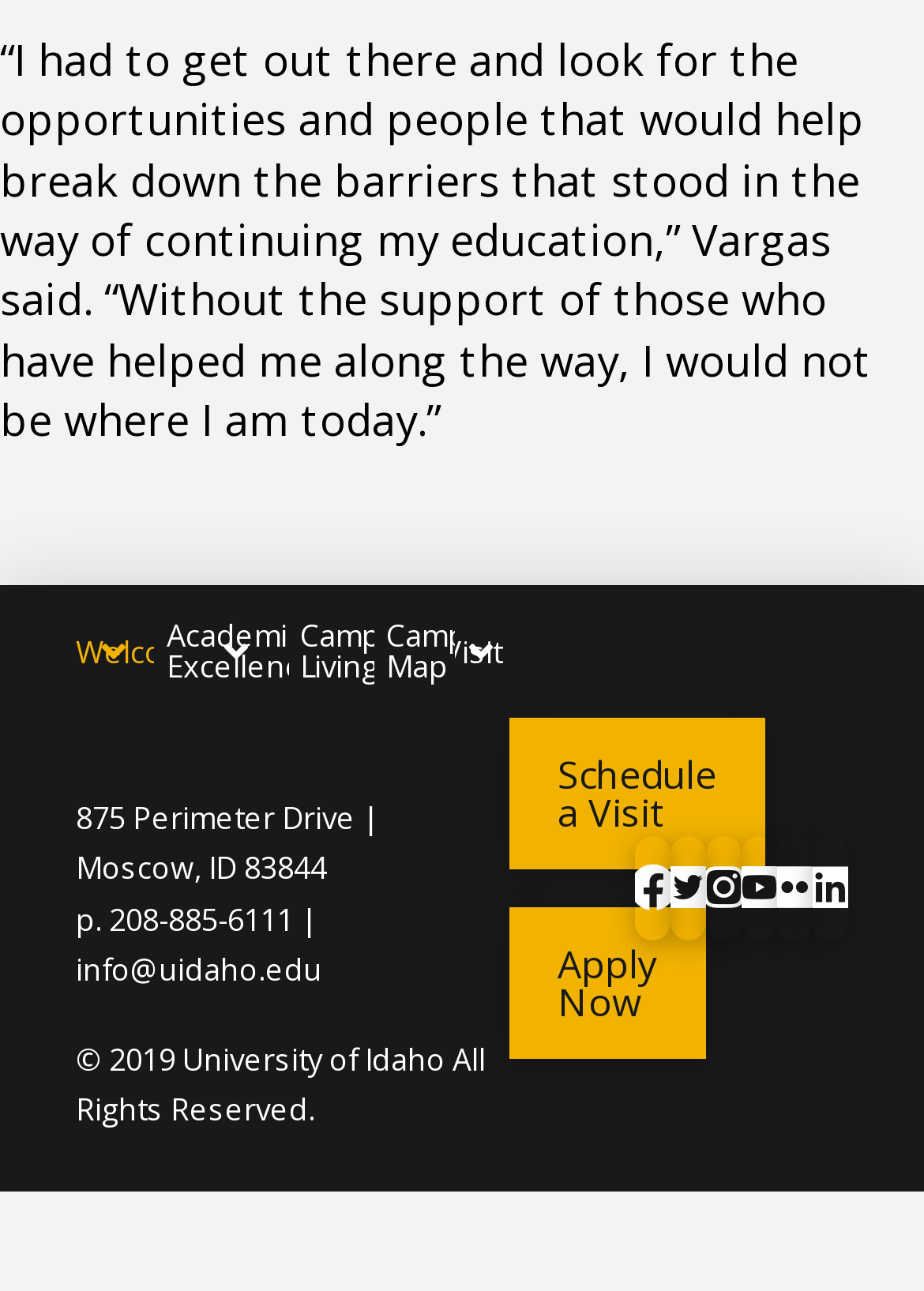What are the main sections of the university's website?
Give a single word or phrase as your answer by examining the image.

Welcome, Academic Excellence, Campus Living, Campus Map, Visit